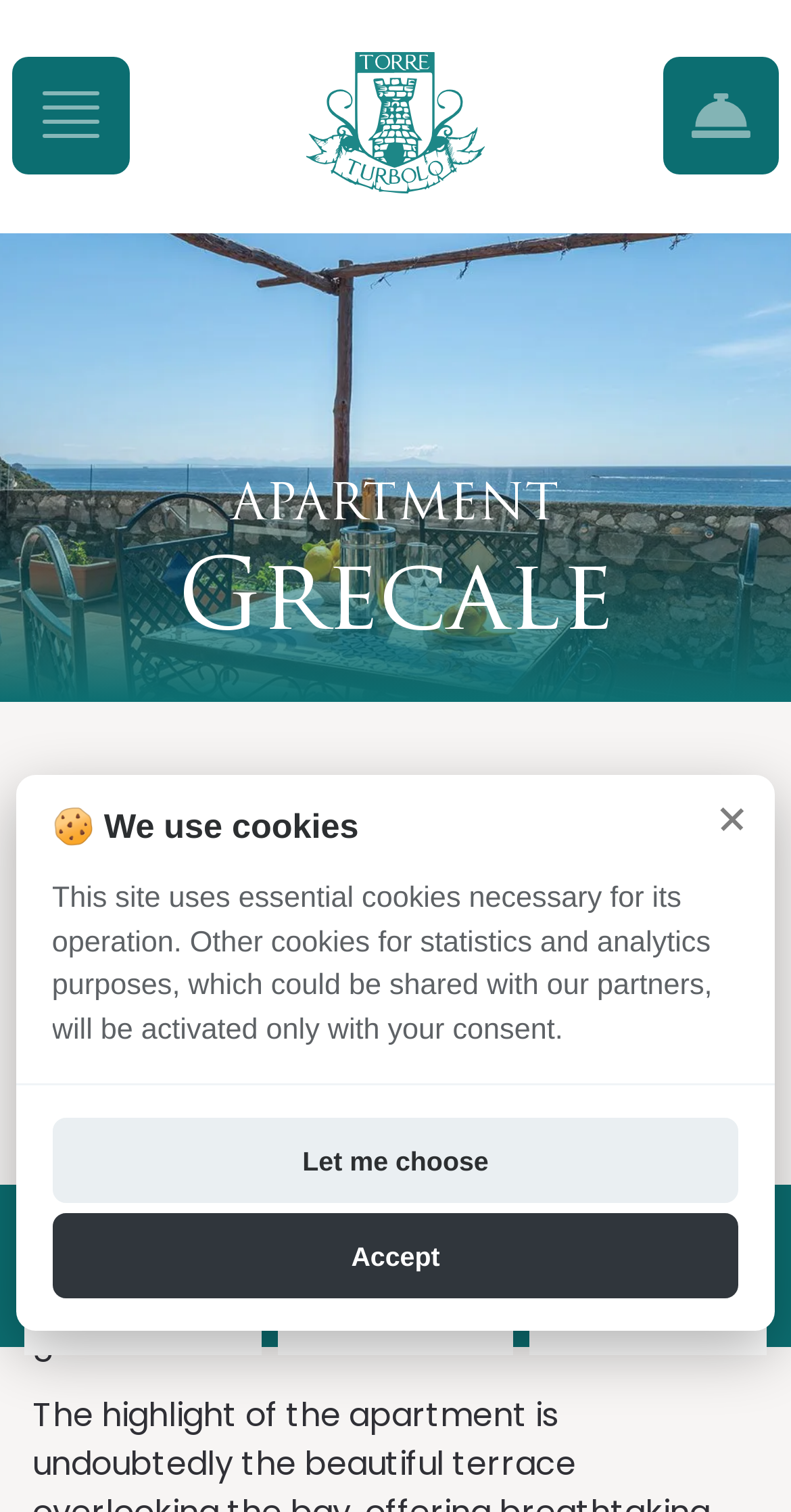What is the purpose of the kitchen in the apartment?
Relying on the image, give a concise answer in one word or a brief phrase.

To make stay comfortable and pleasant